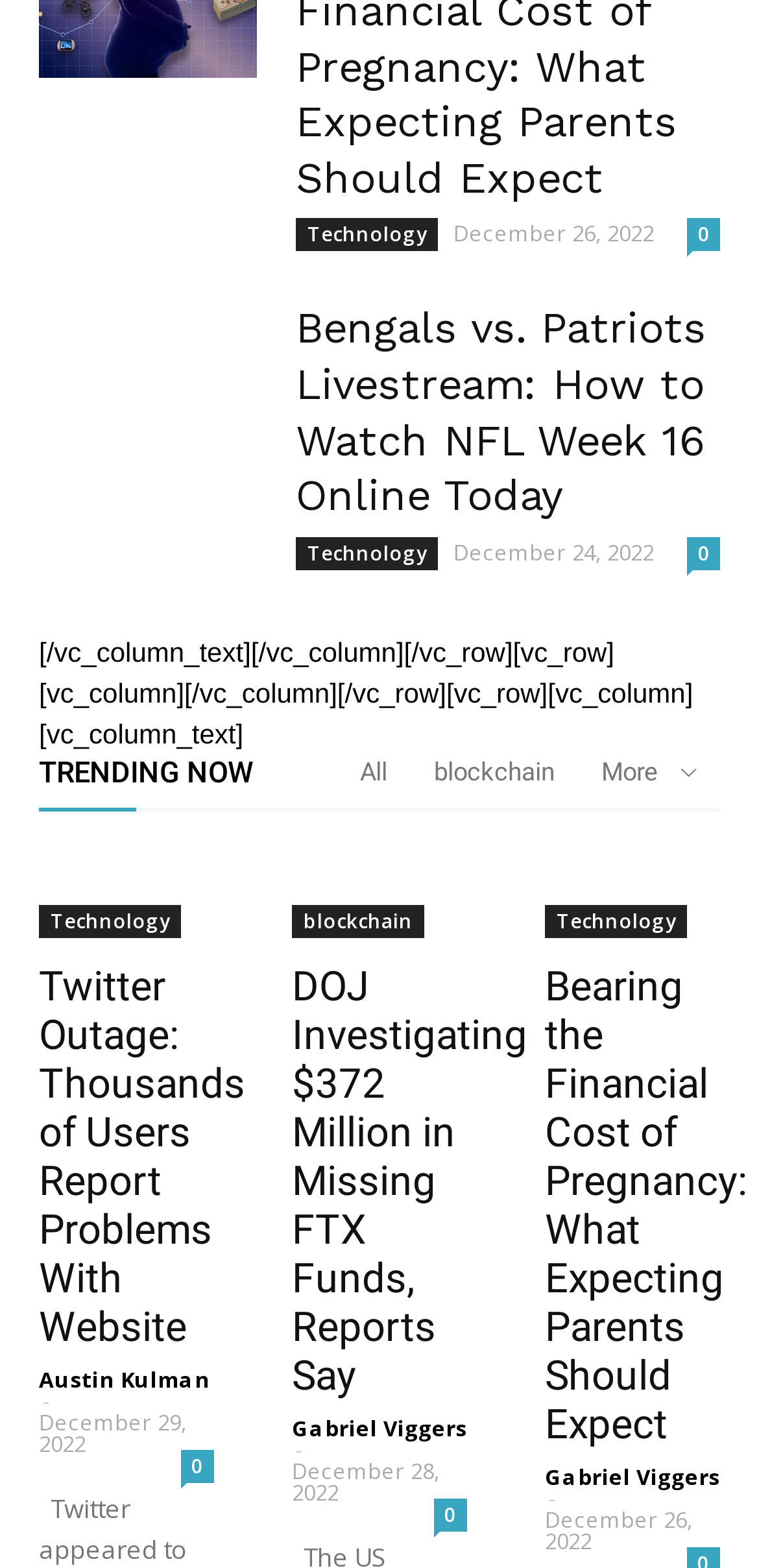Who is the author of the article 'Twitter Outage: Thousands of Users Report Problems With Website'?
Please use the visual content to give a single word or phrase answer.

Austin Kulman